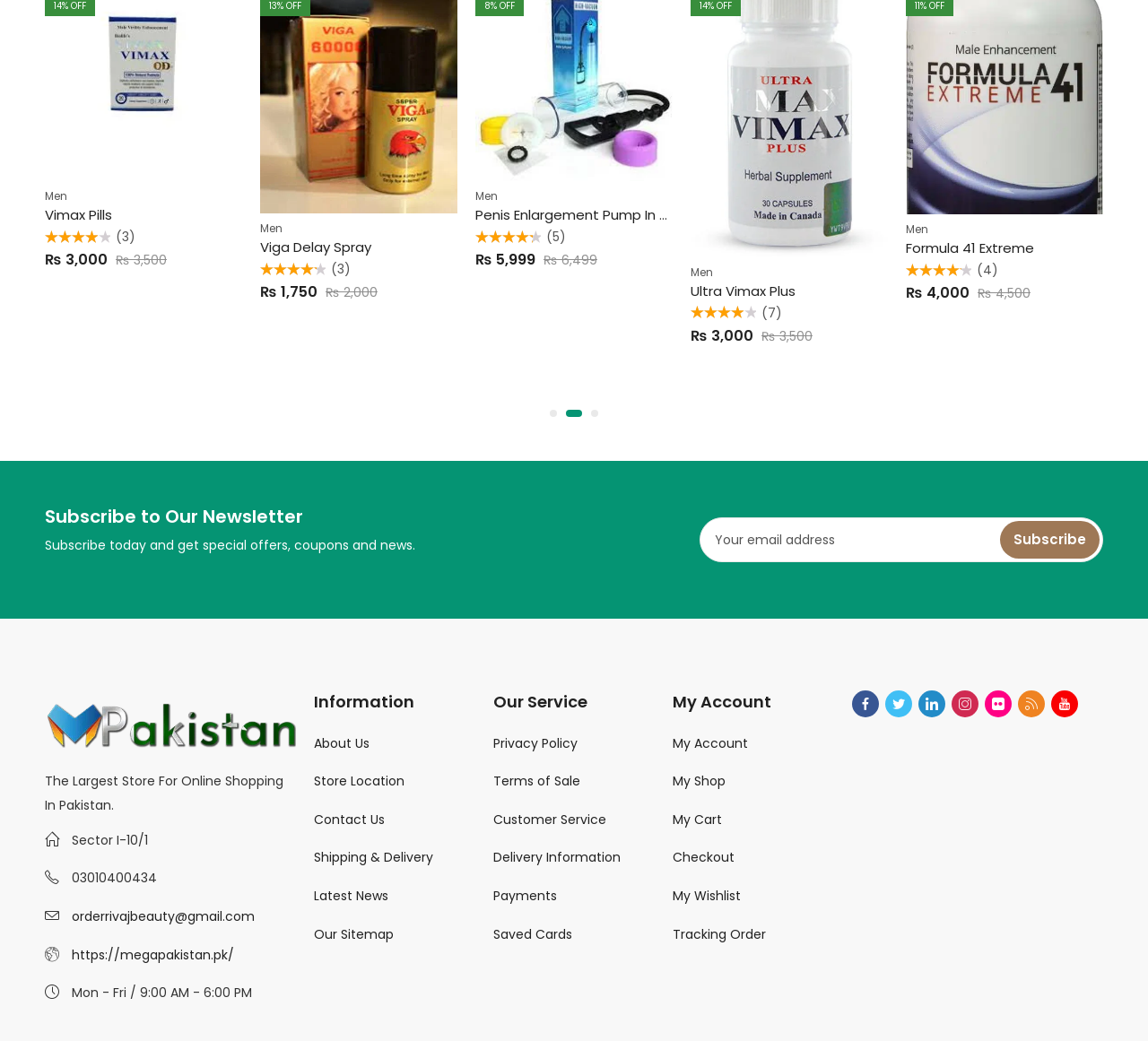Locate the bounding box coordinates of the clickable area needed to fulfill the instruction: "Go to Contact Us".

None